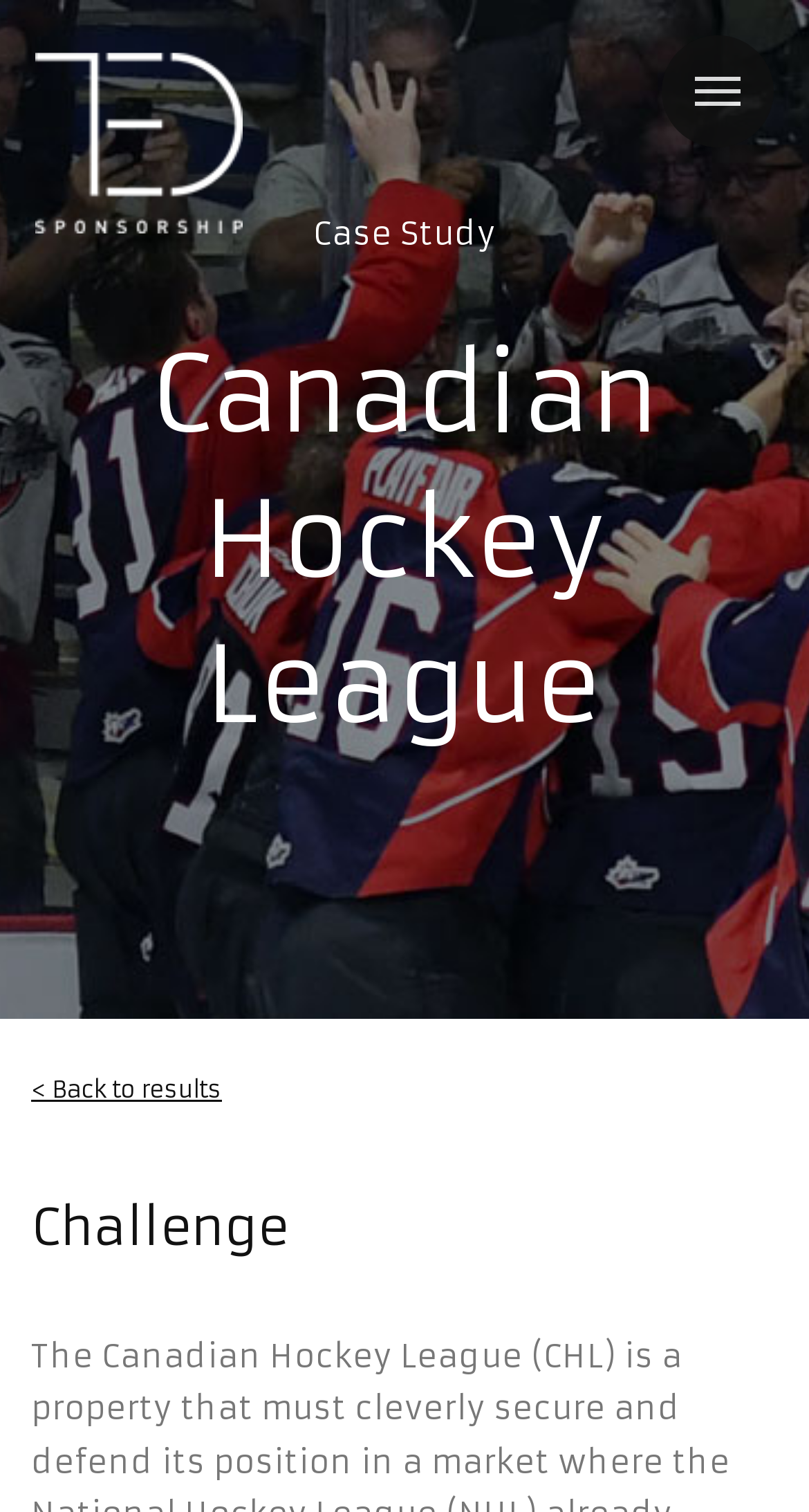Based on the element description title="Ted Sponsorship", identify the bounding box of the UI element in the given webpage screenshot. The coordinates should be in the format (top-left x, top-left y, bottom-right x, bottom-right y) and must be between 0 and 1.

[0.044, 0.035, 0.3, 0.154]